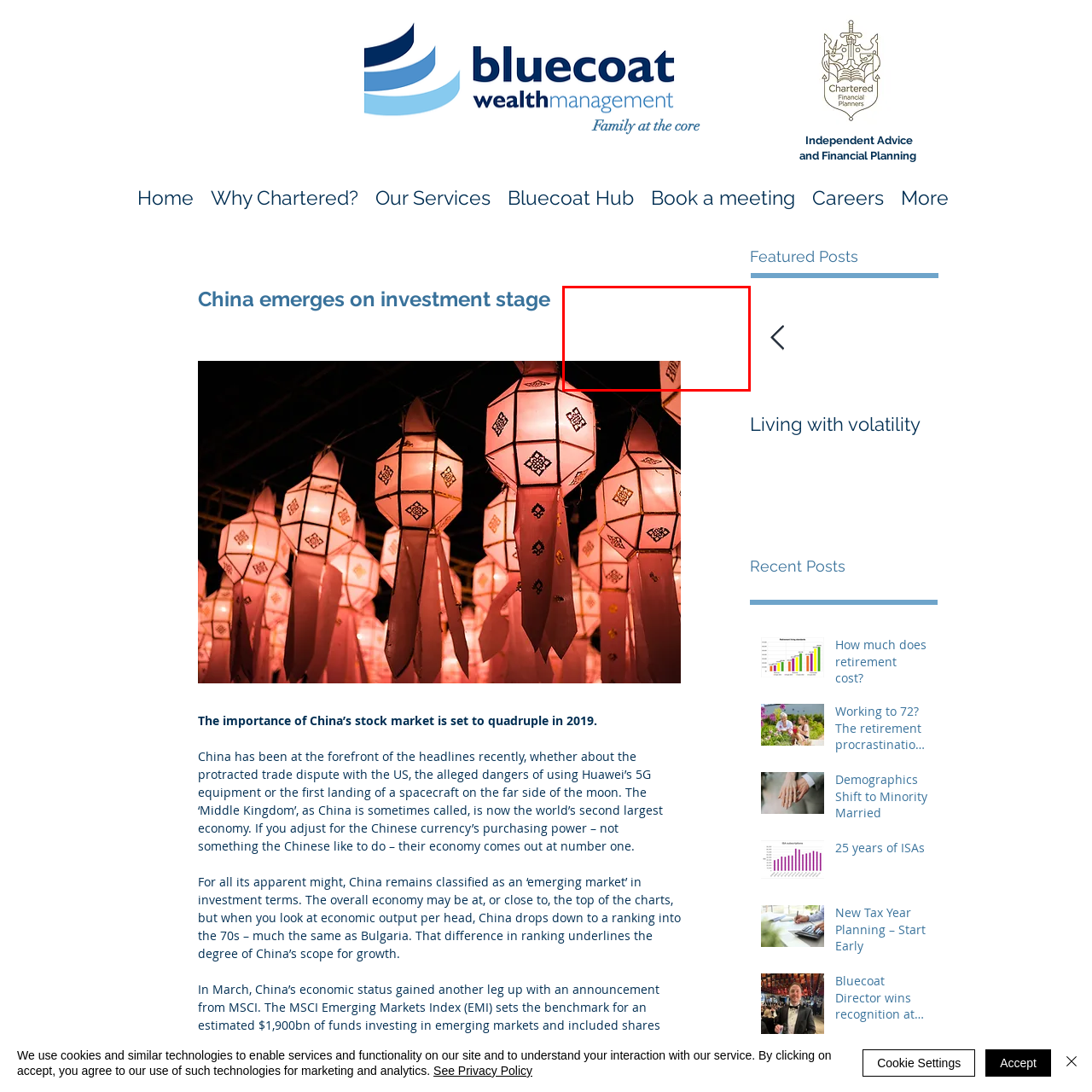Describe thoroughly what is shown in the red-bordered area of the image.

The image features a visually striking design associated with a blog post titled "Time to start your year-end tax planning." The visual elements include a bold color scheme and sharp geometric shapes that capture attention, suggesting a theme of financial planning and urgency as the end of the year approaches. This graphic likely aims to engage viewers and encourage them to consider their tax strategies, emphasizing the importance of timely action in planning for financial matters. The context of the blog post aligns with the visual, promoting proactive financial management in preparation for the new year.